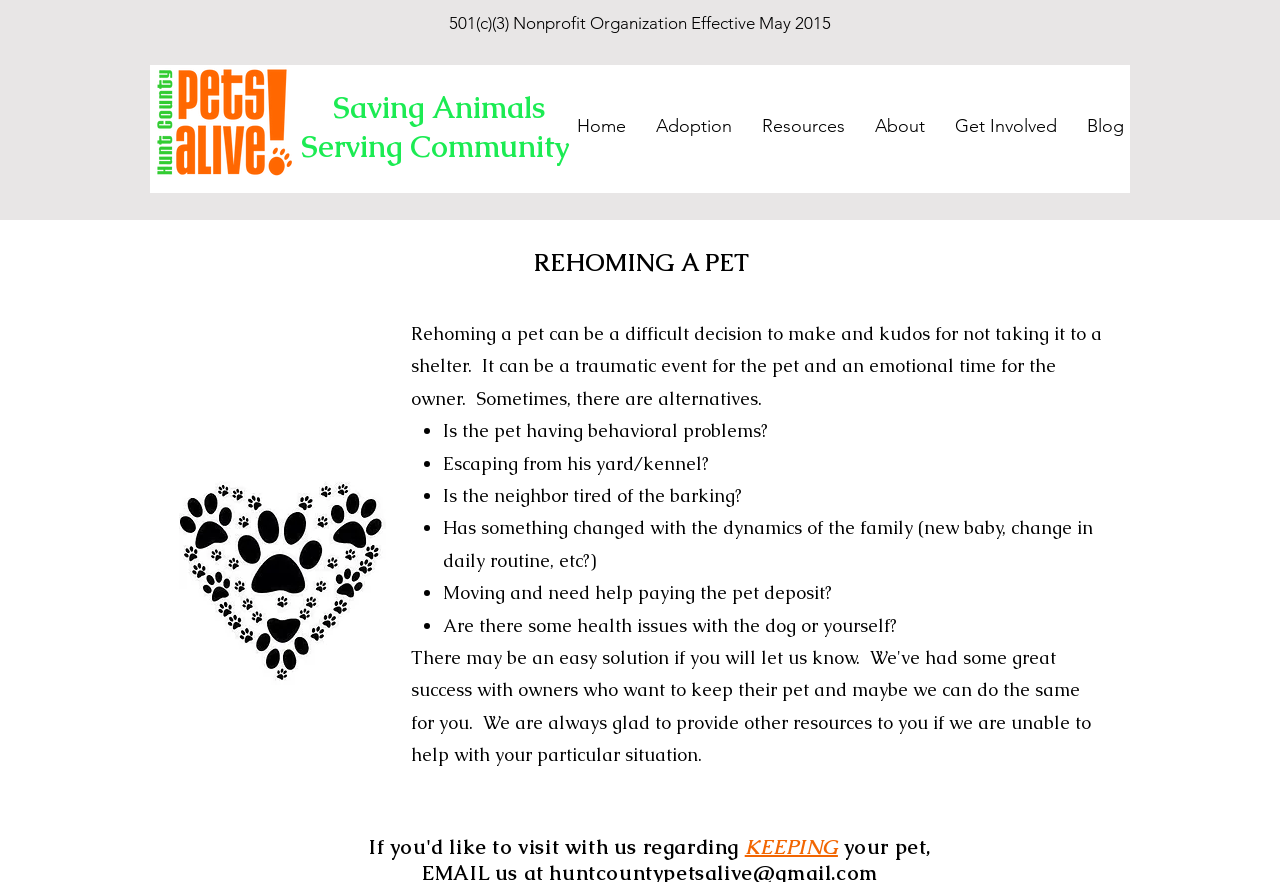What is the image above the 'REHOMING A PET' heading?
Please respond to the question with a detailed and informative answer.

The image above the 'REHOMING A PET' heading is a heart-shaped image with a paw print in the center, indicating the organization's focus on pets and animal welfare.